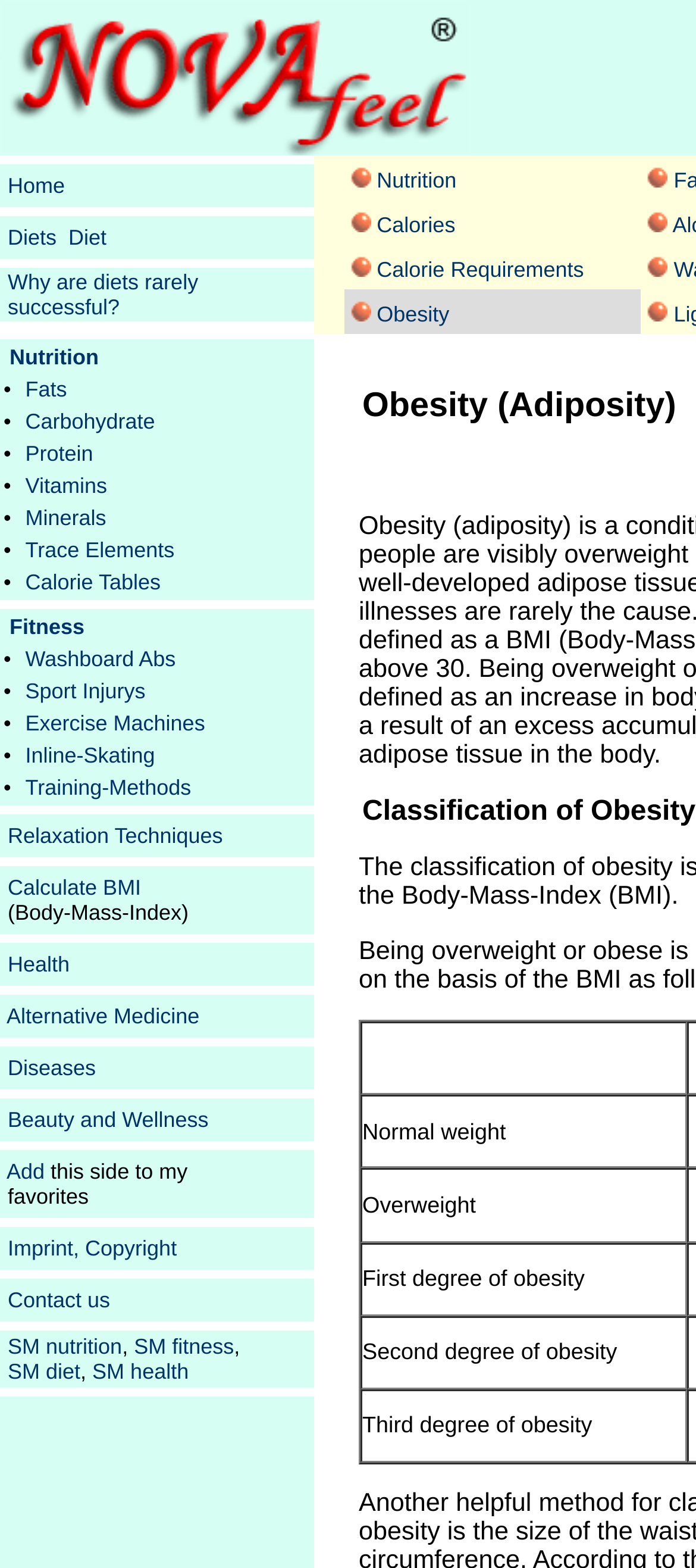Please specify the bounding box coordinates of the clickable section necessary to execute the following command: "Click on Calorie Requirements".

[0.541, 0.163, 0.839, 0.179]